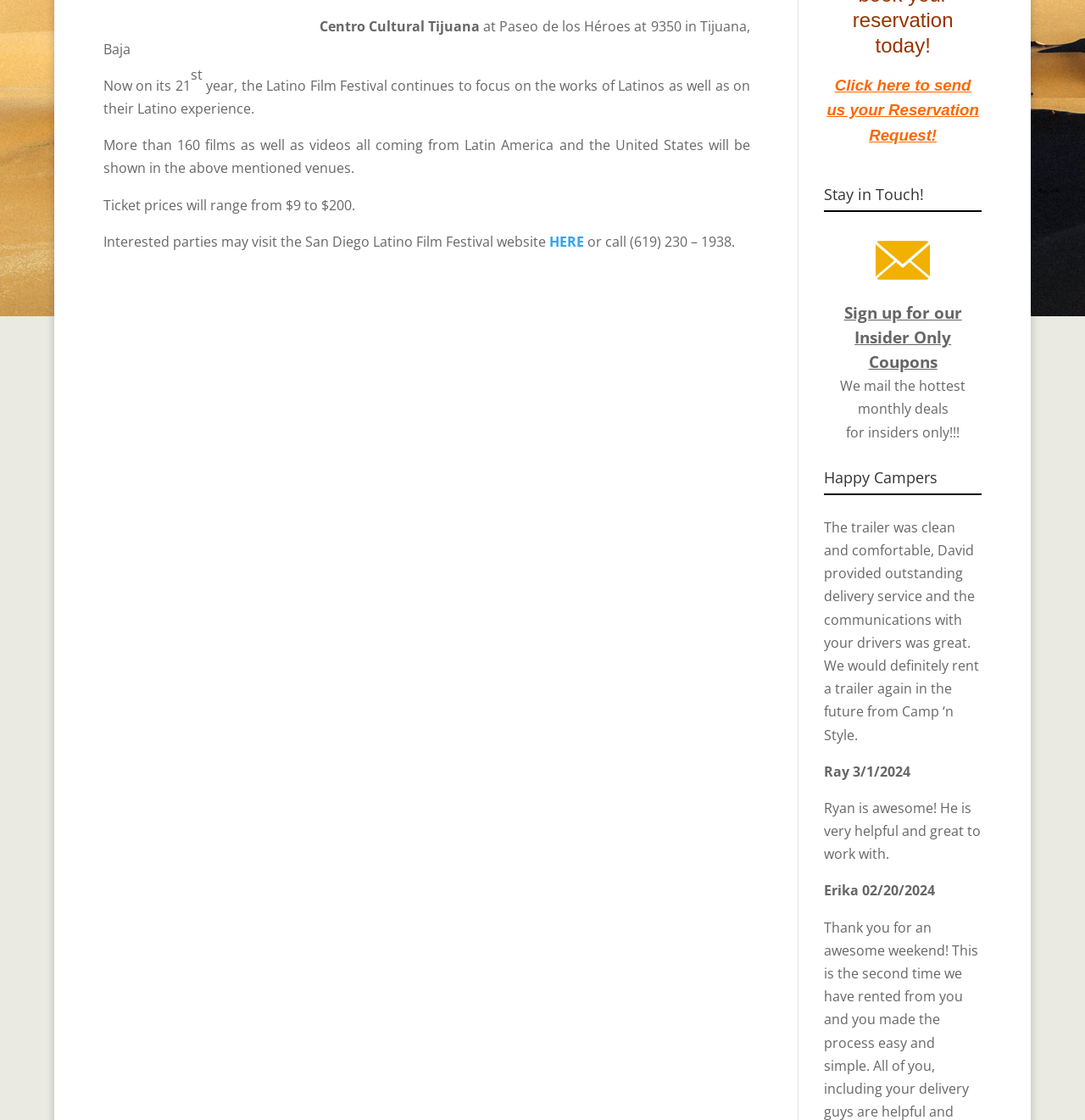Provide the bounding box coordinates of the UI element that matches the description: "HERE".

[0.506, 0.207, 0.538, 0.224]